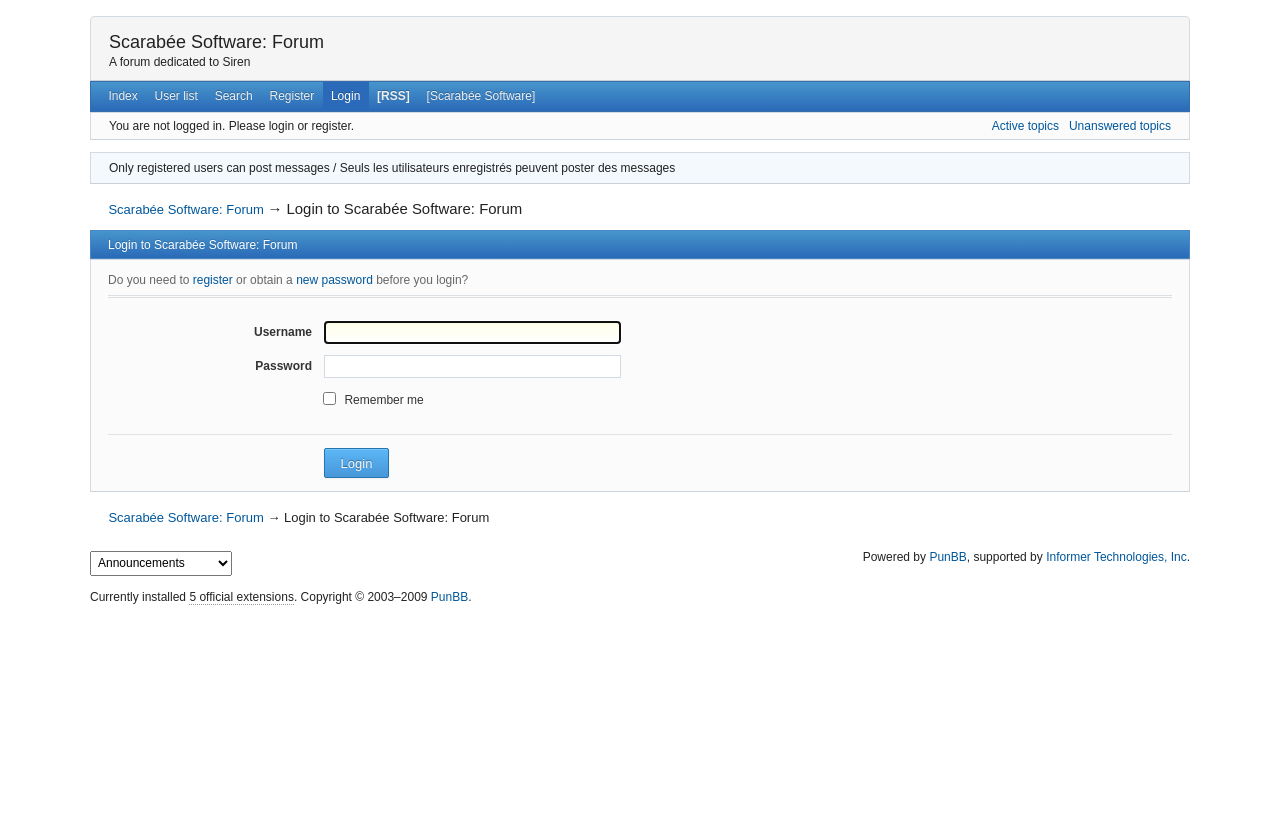What is the software that powers the forum?
Look at the image and respond with a single word or a short phrase.

PunBB